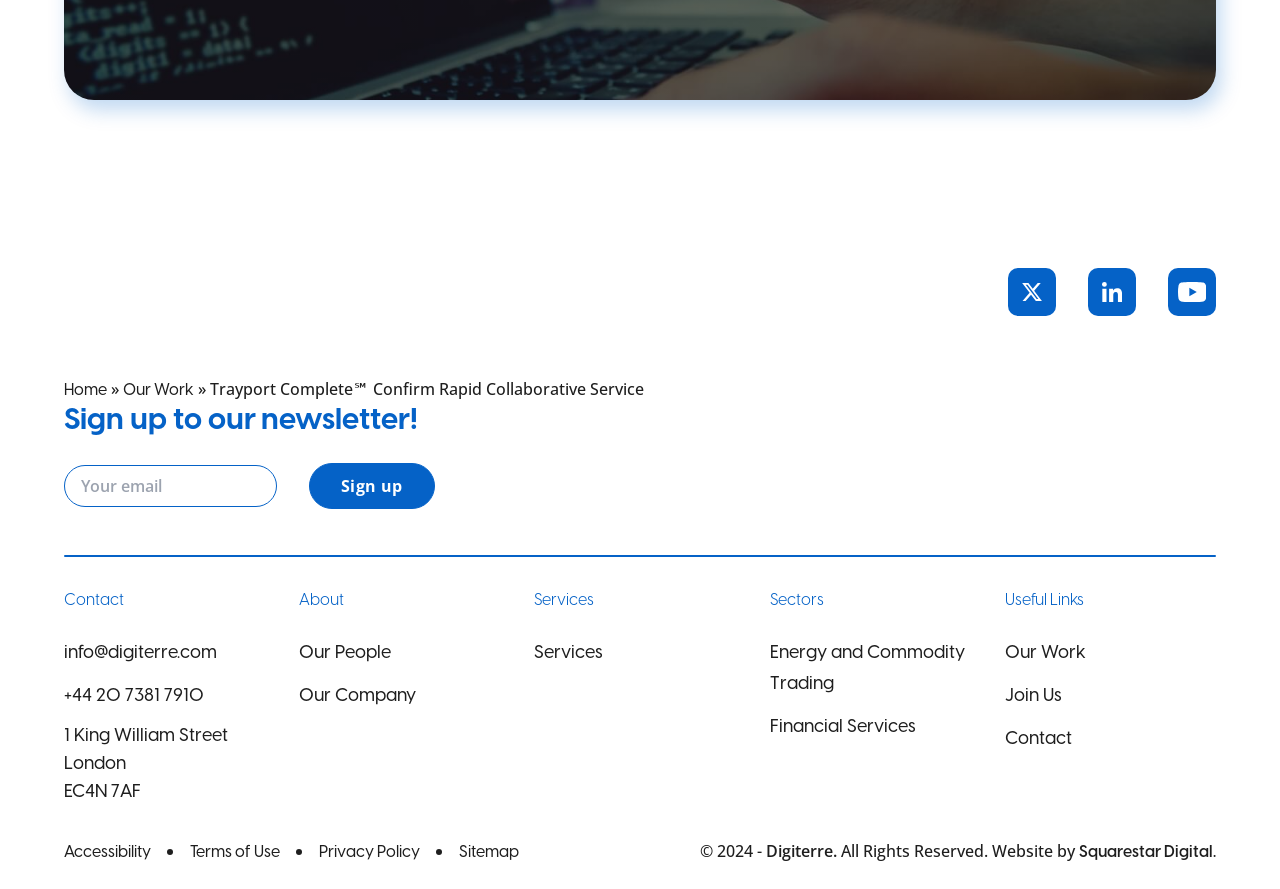What social media platforms does the company have?
Based on the image, provide a one-word or brief-phrase response.

Twitter, LinkedIn, YouTube